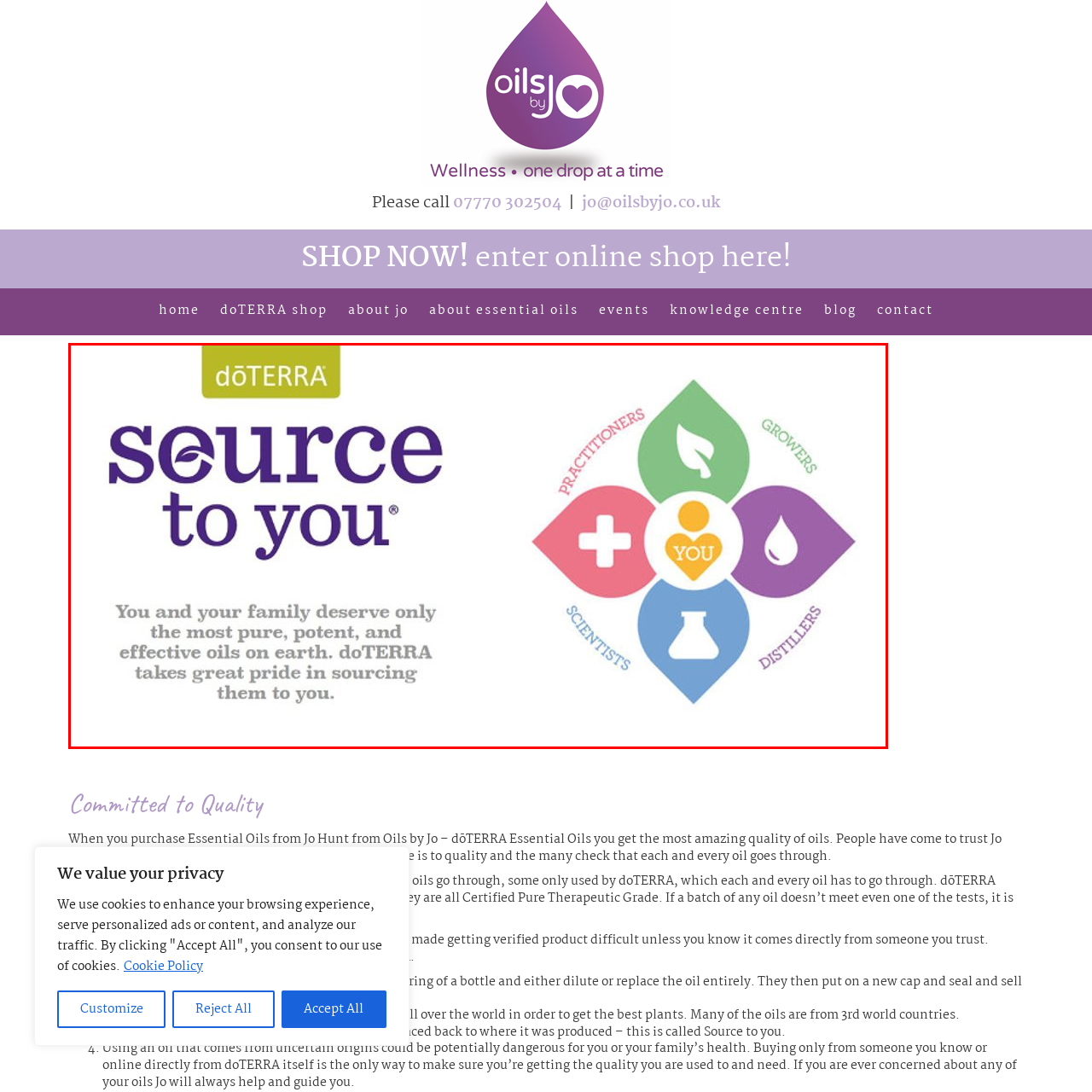Generate a comprehensive caption for the image that is marked by the red border.

The image features the dōTERRA logo alongside the phrase "source to you," emphasizing the company's commitment to providing high-quality essential oils. Surrounding the central "YOU" are five symbols representing the interconnected roles in the essential oil sourcing process: Practitioners, Growers, Scientists, and Distillers. Below, a tagline reinforces the message that you and your family deserve only the most pure, potent, and effective oils. dōTERRA takes pride in ensuring that these oils are sourced with care and integrity, highlighting their dedication to quality and transparency in the essential oil industry.